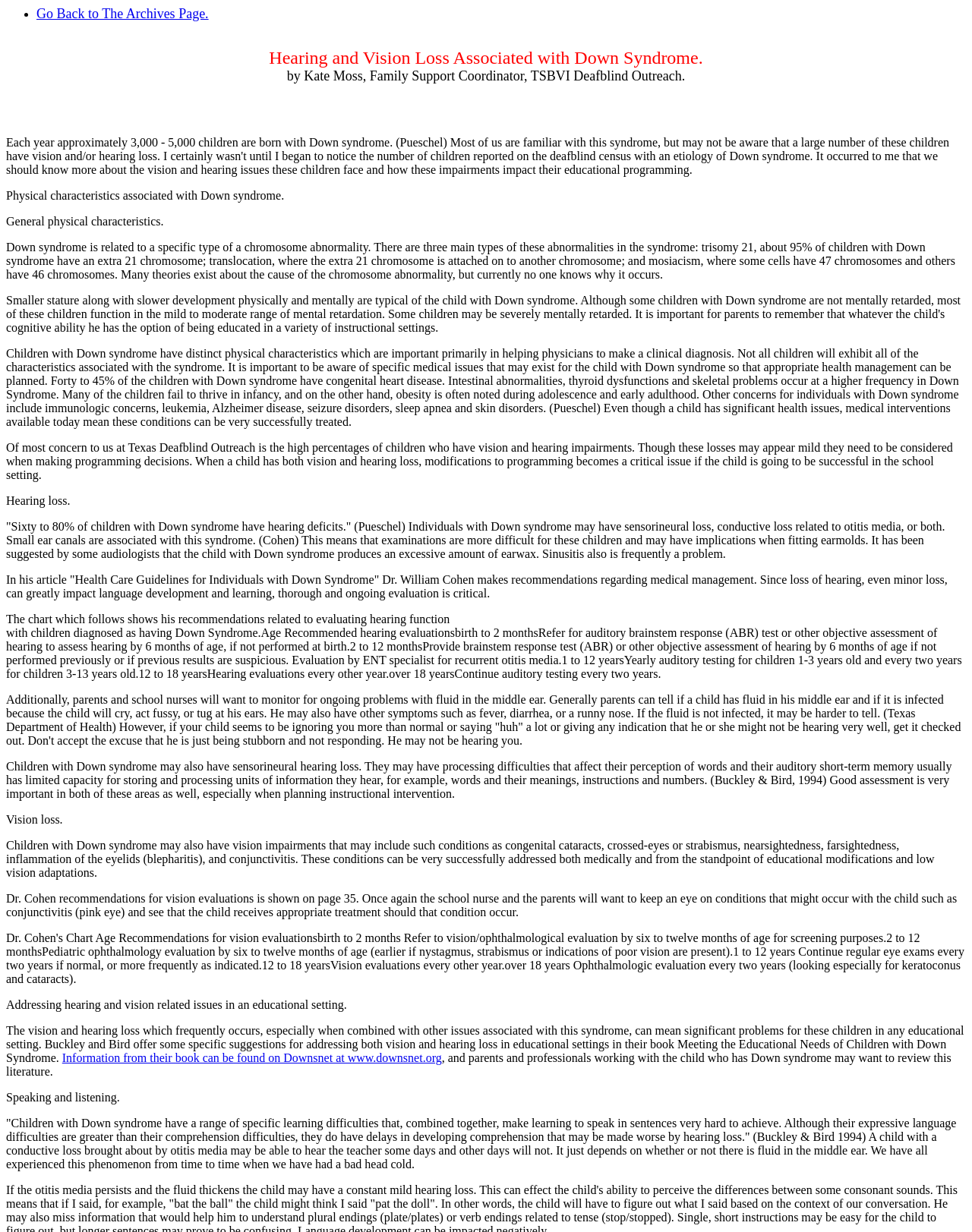Offer a comprehensive description of the webpage’s content and structure.

The webpage is about hearing and vision loss associated with Down syndrome. At the top, there is a link to go back to the archives page. The title "Hearing and Vision Loss Associated with Down Syndrome" is followed by the author's name, Kate Moss, Family Support Coordinator, TSBVI Deafblind Outreach.

The main content is divided into sections, starting with an introduction to physical characteristics associated with Down syndrome, including general physical characteristics and the causes of the chromosome abnormality. This is followed by a detailed description of the physical characteristics of children with Down syndrome, including congenital heart disease, intestinal abnormalities, thyroid dysfunctions, and skeletal problems.

The focus then shifts to vision and hearing impairments, which are common in children with Down syndrome. The section on hearing loss discusses the high percentage of children with hearing deficits, the types of hearing loss, and the importance of thorough and ongoing evaluation. A chart is provided, showing the recommended hearing evaluations for children with Down syndrome at different ages. Additionally, parents and school nurses are advised to monitor for ongoing problems with fluid in the middle ear.

The section on vision loss discusses the various conditions that can affect children with Down syndrome, including congenital cataracts, crossed-eyes, nearsightedness, and conjunctivitis. Dr. Cohen's recommendations for vision evaluations are mentioned, and the importance of addressing vision-related issues in an educational setting is emphasized.

The final section discusses the impact of hearing and vision loss on education and provides suggestions for addressing these issues in educational settings. A link to Downsnet is provided, where information from a book on meeting the educational needs of children with Down syndrome can be found.

Throughout the webpage, there are 89 static text elements, 2 links, and 1 list marker. The text is densely packed, with minimal whitespace between sections. The layout is primarily vertical, with elements stacked on top of each other.